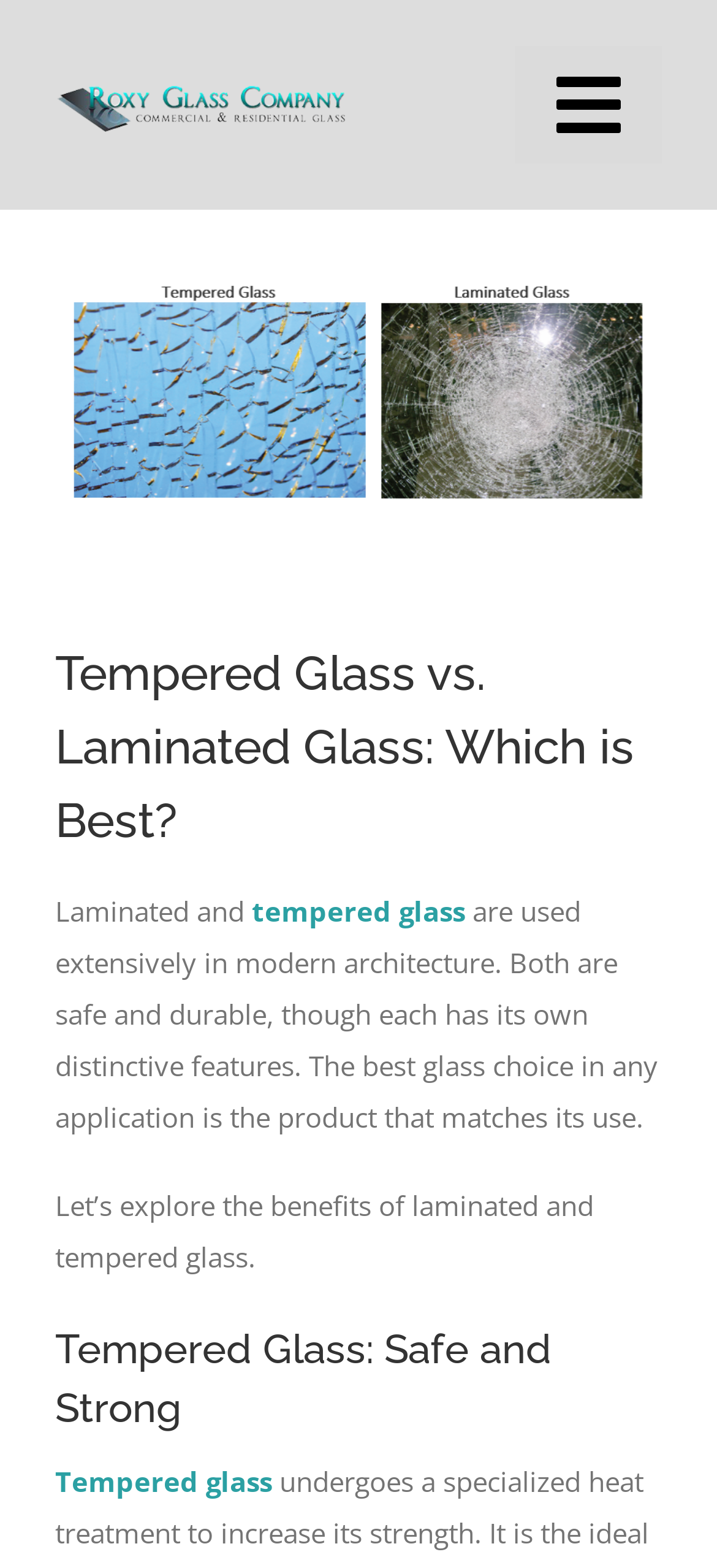Bounding box coordinates are specified in the format (top-left x, top-left y, bottom-right x, bottom-right y). All values are floating point numbers bounded between 0 and 1. Please provide the bounding box coordinate of the region this sentence describes: Gym Mirrors

[0.0, 0.582, 0.441, 0.641]